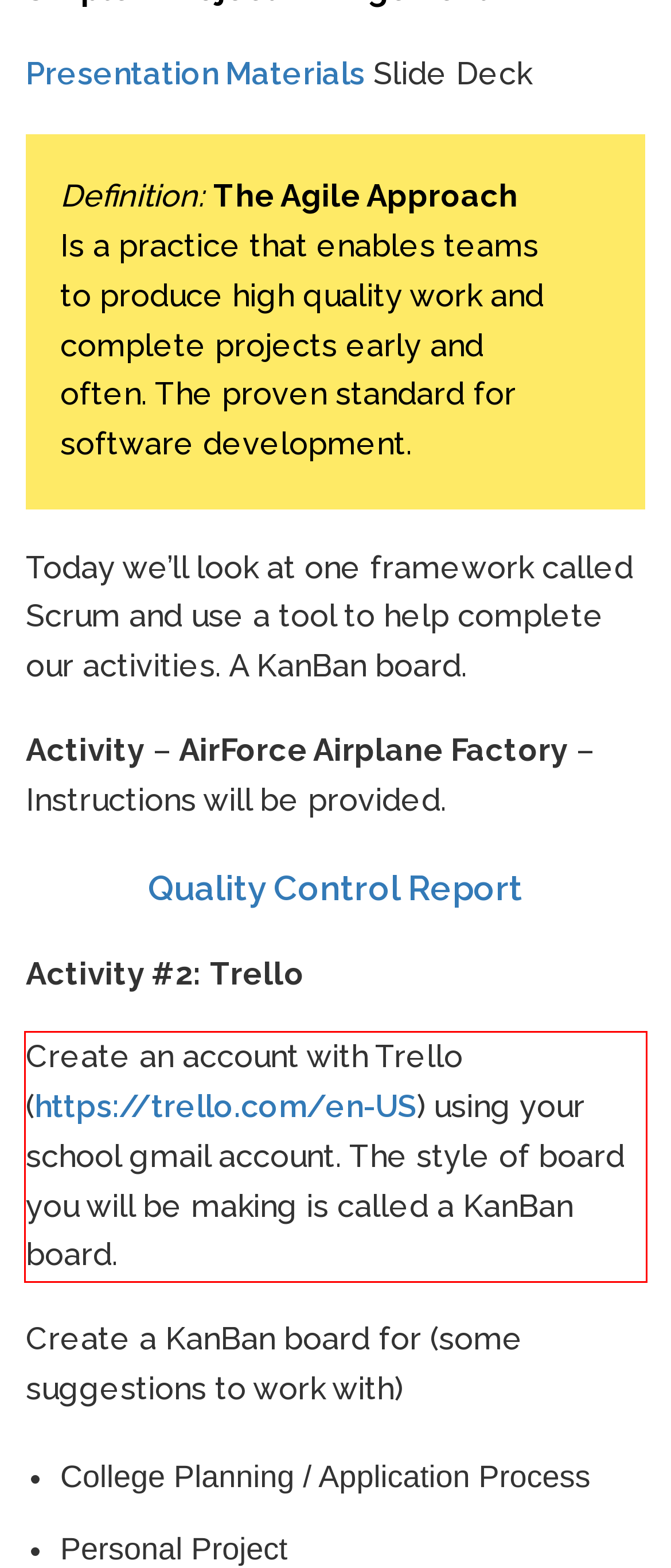Given a screenshot of a webpage containing a red rectangle bounding box, extract and provide the text content found within the red bounding box.

Create an account with Trello (https://trello.com/en-US) using your school gmail account. The style of board you will be making is called a KanBan board.